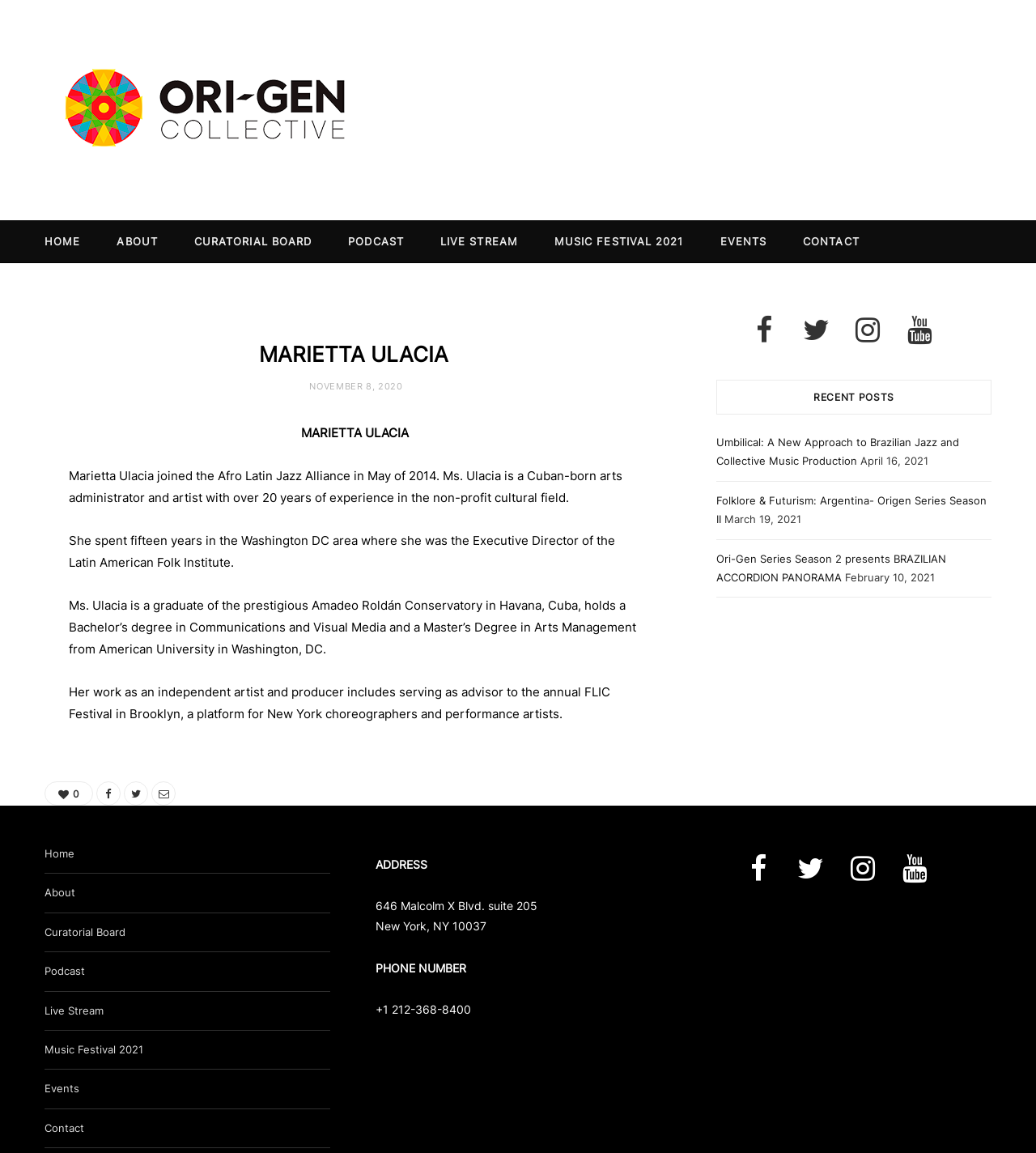Provide a brief response to the question below using a single word or phrase: 
What is the phone number of the Afro Latin Jazz Alliance?

+1 212-368-8400